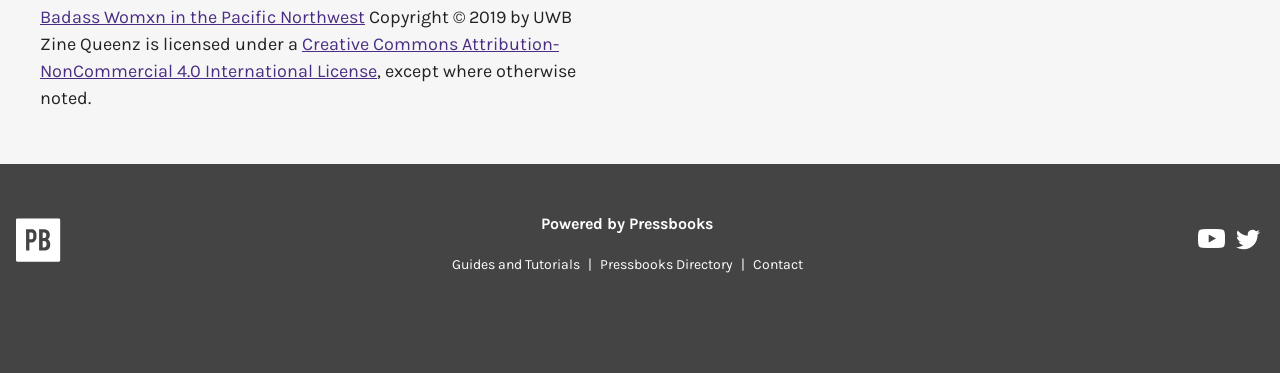Refer to the screenshot and give an in-depth answer to this question: What are the social media platforms where Pressbooks has a presence?

The webpage has footer links to Pressbooks' presence on YouTube and Twitter, indicating that Pressbooks has a presence on these two social media platforms.